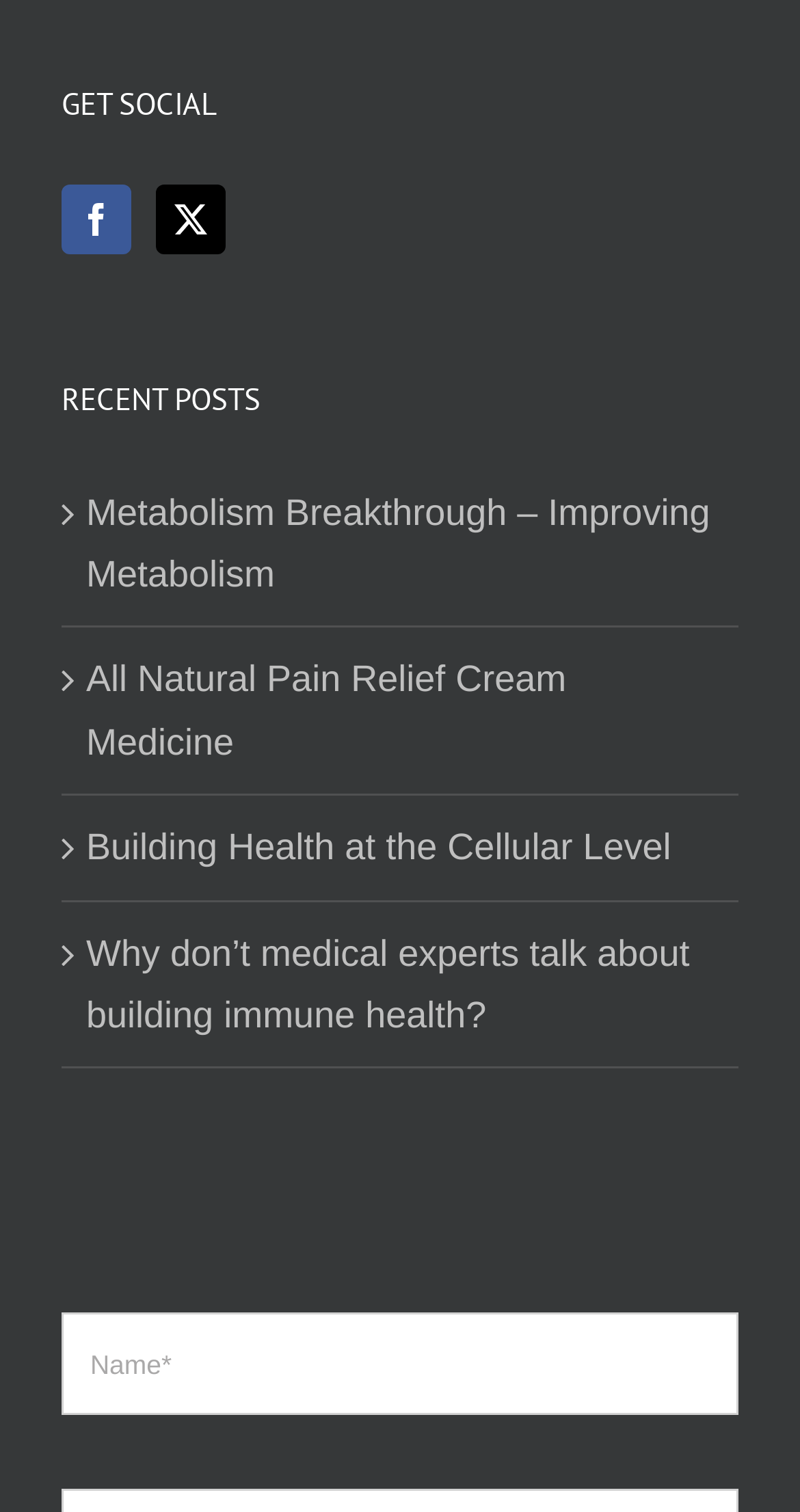Using the webpage screenshot, locate the HTML element that fits the following description and provide its bounding box: "name="name" placeholder="Name*"".

[0.077, 0.869, 0.923, 0.936]